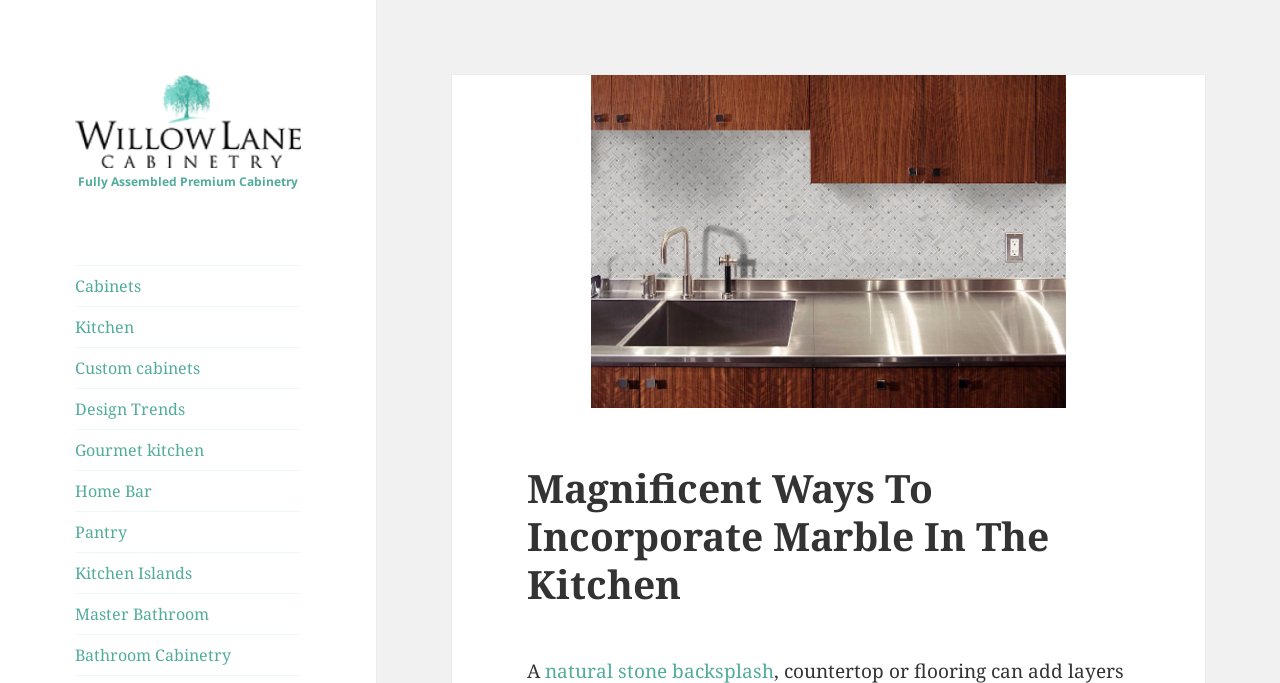Can you determine the bounding box coordinates of the area that needs to be clicked to fulfill the following instruction: "Read the 'Magnificent Ways To Incorporate Marble In The Kitchen' article"?

[0.412, 0.68, 0.882, 0.891]